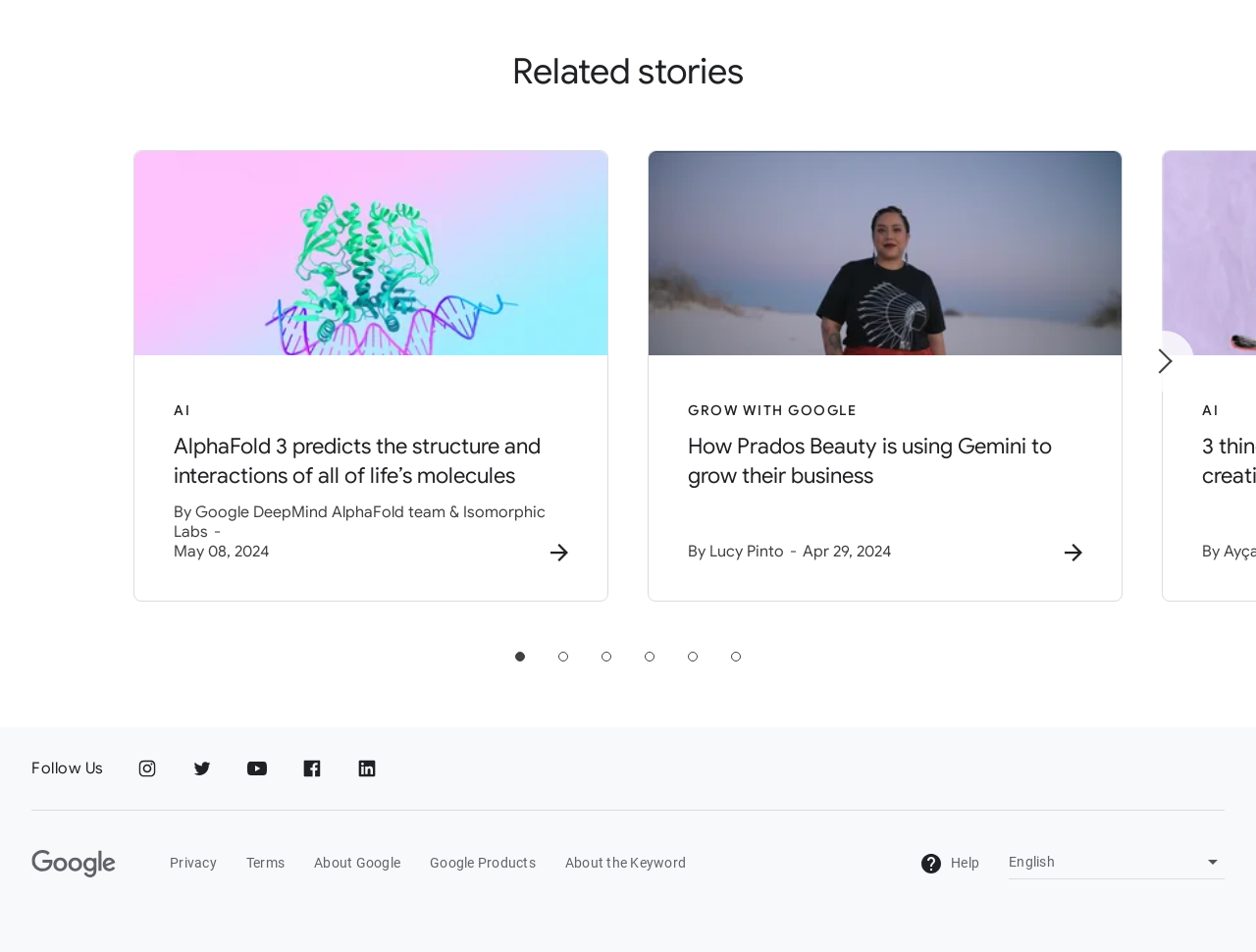Refer to the image and answer the question with as much detail as possible: What social media platforms are listed?

I examined the link elements within the group element with the description 'Follow Us', and found that the social media platforms listed are Instagram, Twitter, YouTube, Facebook, and LinkedIn.